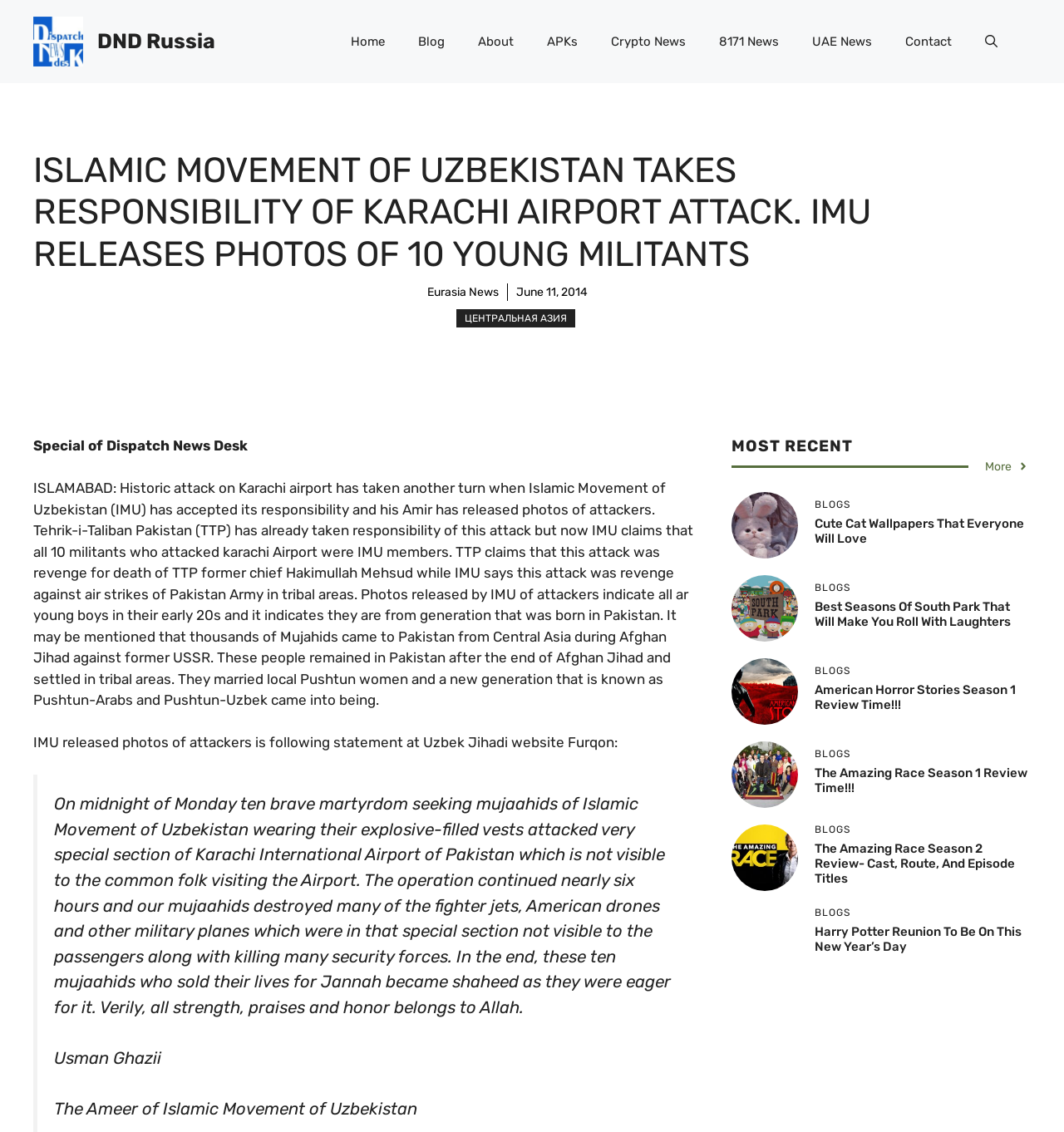Please pinpoint the bounding box coordinates for the region I should click to adhere to this instruction: "Open search".

[0.91, 0.015, 0.953, 0.059]